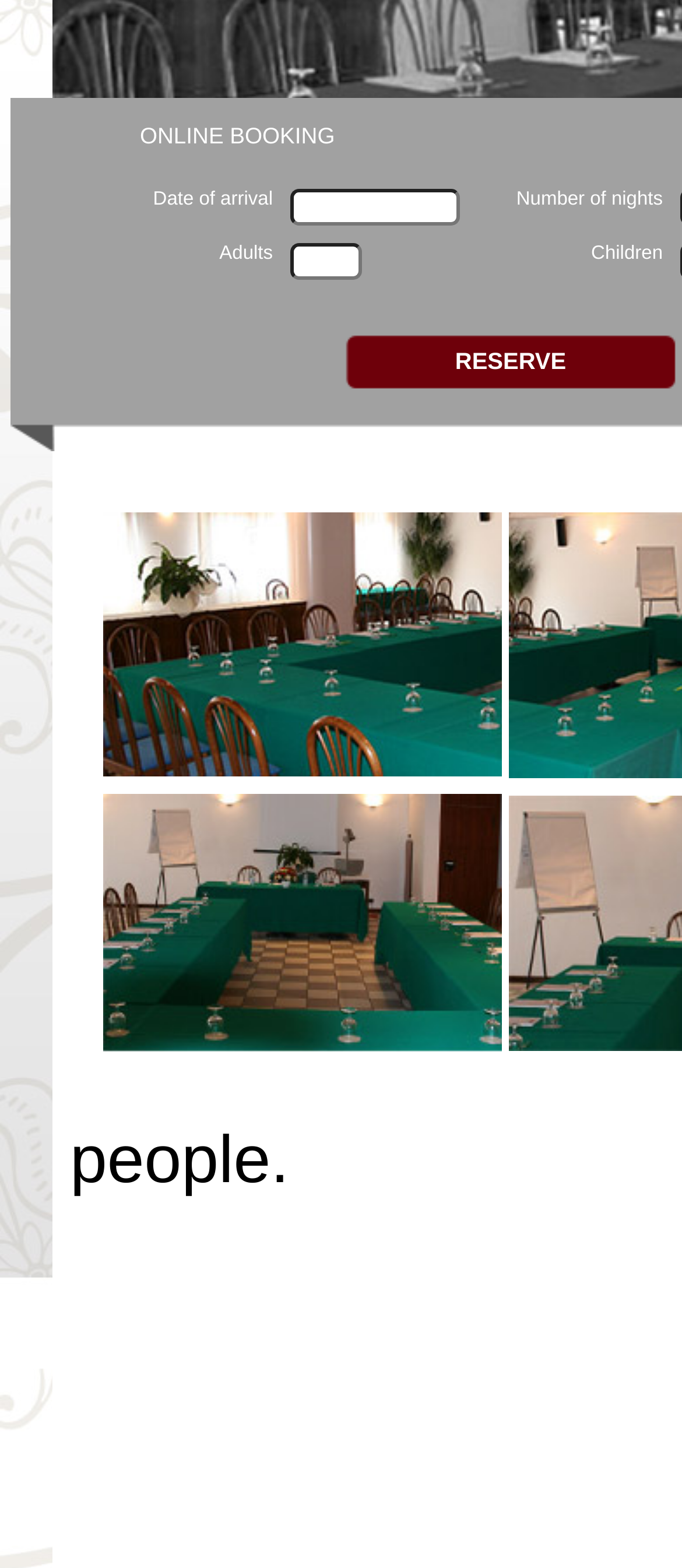Provide the bounding box coordinates of the HTML element described as: "name="adulti"". The bounding box coordinates should be four float numbers between 0 and 1, i.e., [left, top, right, bottom].

[0.426, 0.155, 0.531, 0.178]